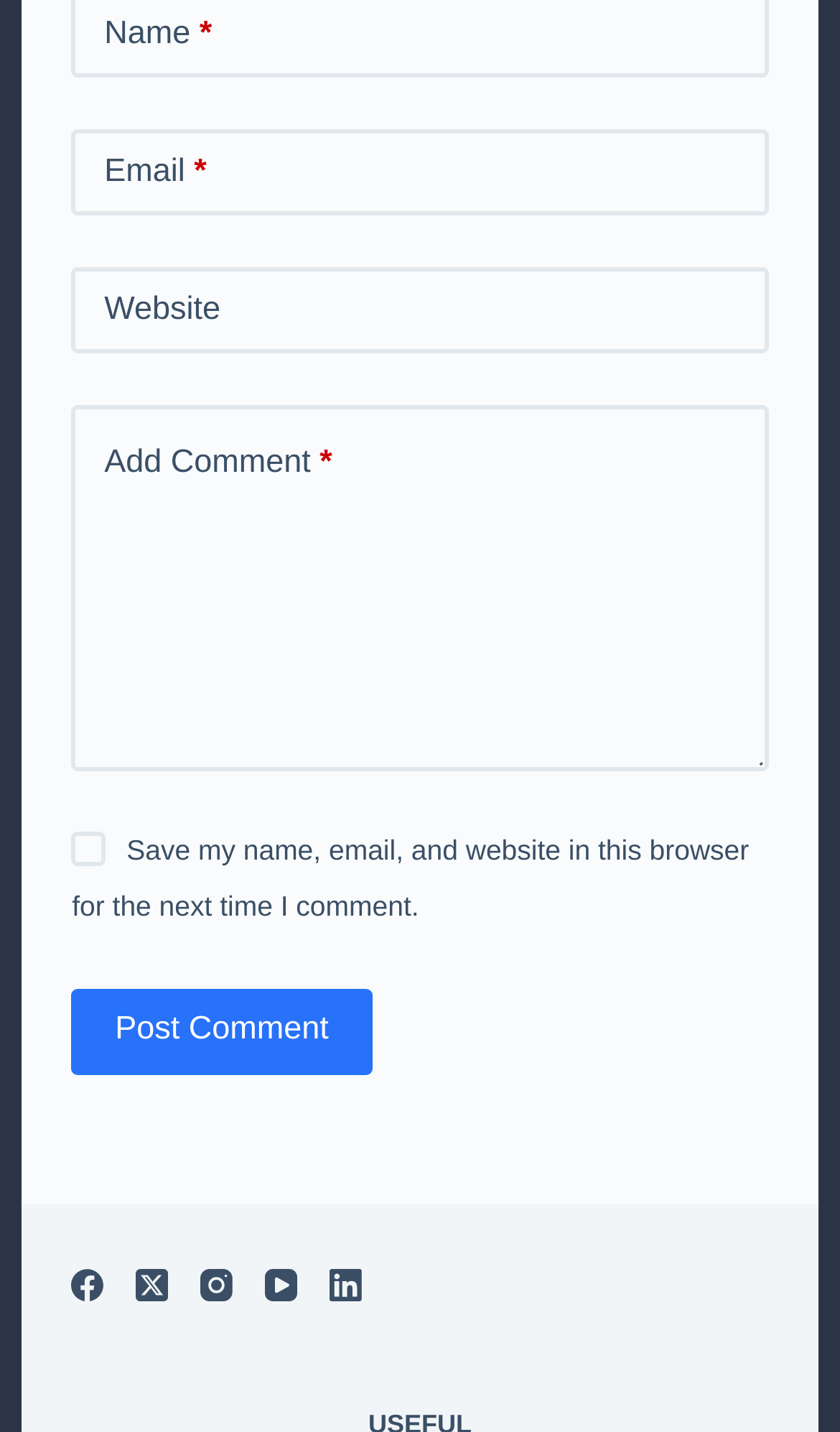Identify the bounding box coordinates of the clickable section necessary to follow the following instruction: "Input your email". The coordinates should be presented as four float numbers from 0 to 1, i.e., [left, top, right, bottom].

[0.086, 0.09, 0.914, 0.15]